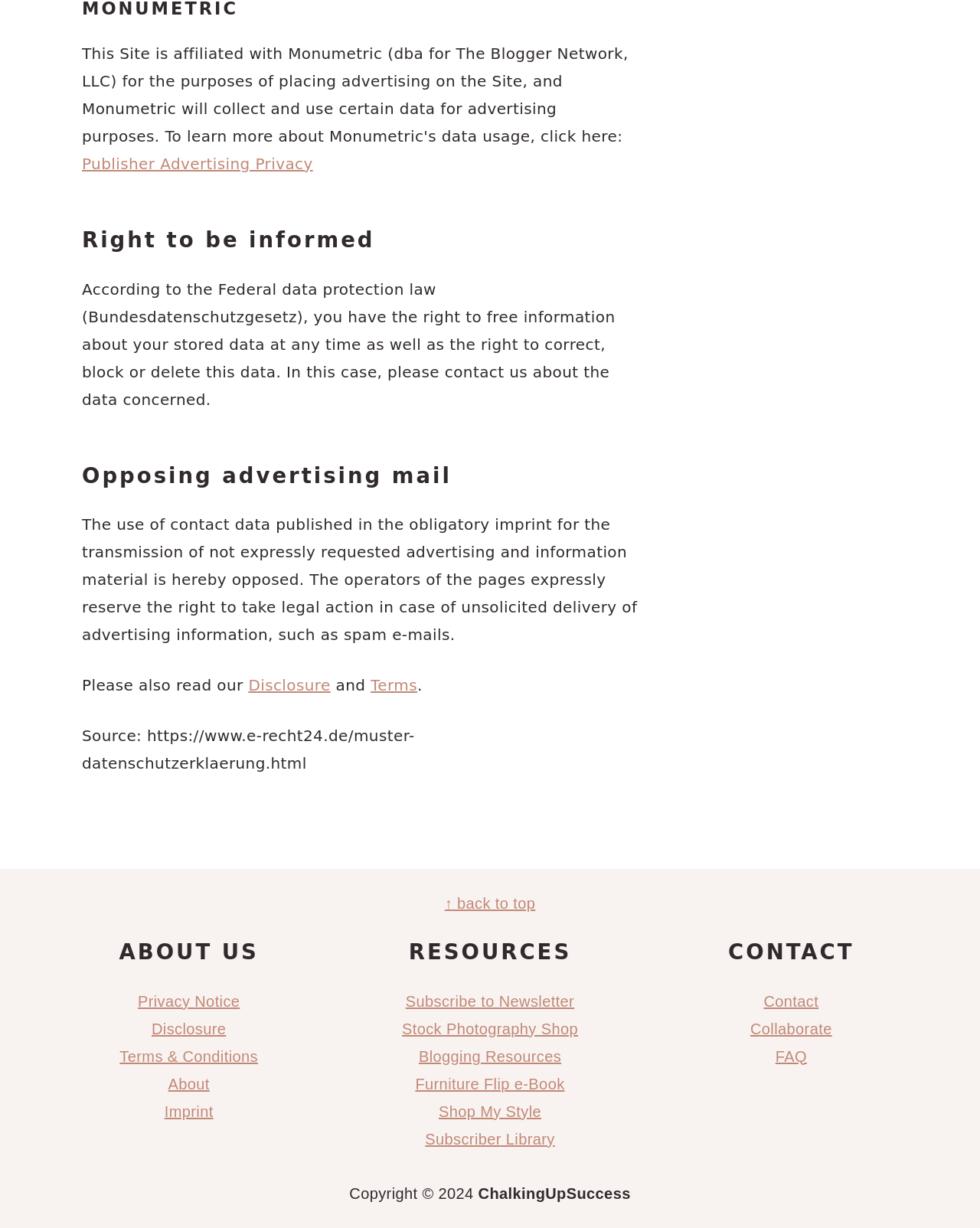What is opposed in the imprint?
Look at the image and provide a detailed response to the question.

The use of contact data published in the obligatory imprint for the transmission of not expressly requested advertising and information material is hereby opposed.